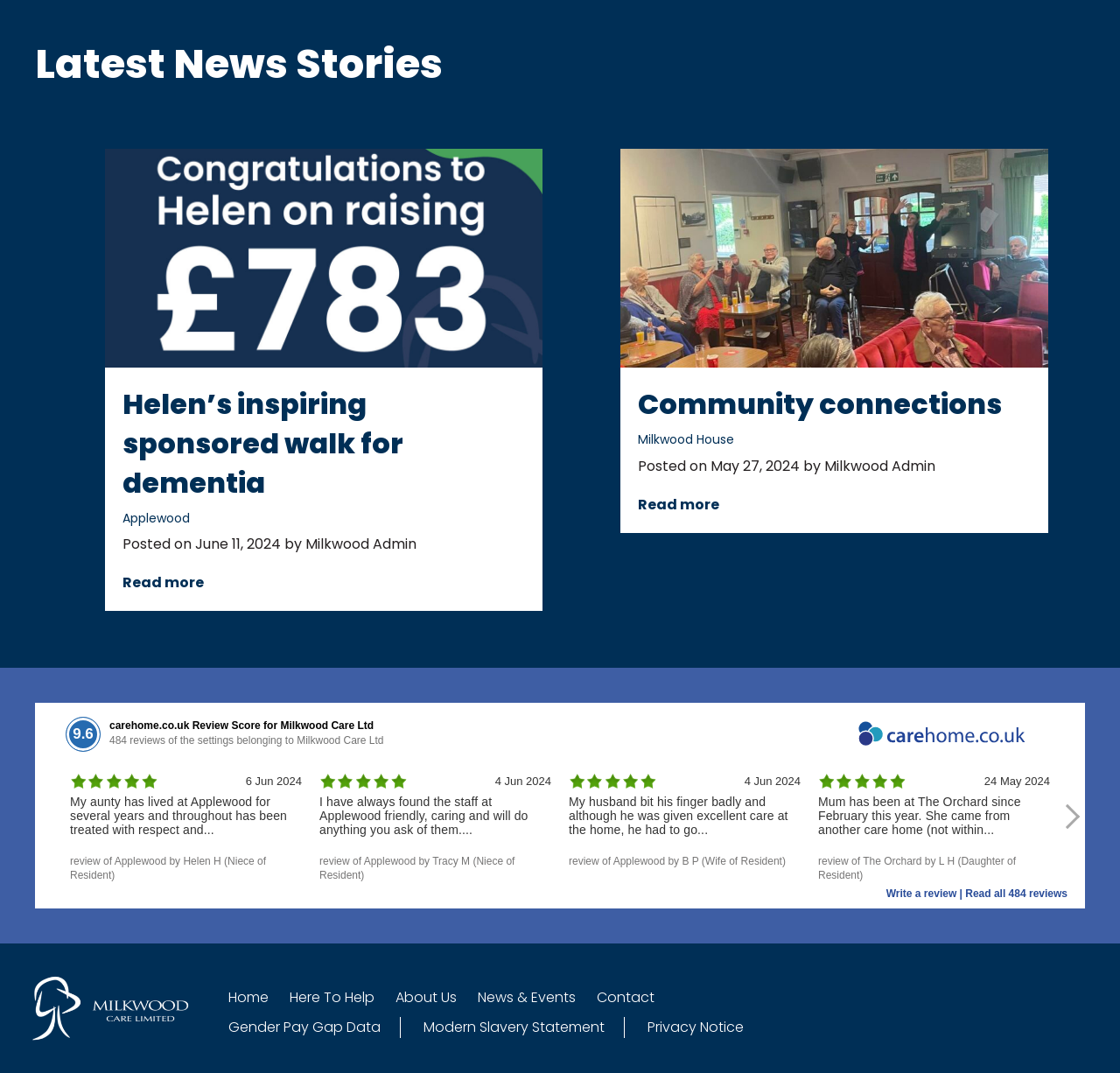Show the bounding box coordinates of the region that should be clicked to follow the instruction: "Write a review."

[0.791, 0.827, 0.862, 0.839]